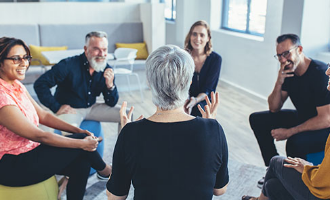Break down the image and describe every detail you can observe.

The image depicts a diverse group of six individuals engaged in a lively discussion within a modern, well-lit space designed for collaboration. In the foreground, a woman with short gray hair gestures expressively, indicating her active participation in the conversation. The group includes individuals of varying genders and ages, reflecting the inclusivity and diversity emphasized in Sanofi's core values. 

This setting exemplifies the spirit of Employee Resource Groups (ERGs) at Sanofi, which are pivotal in fostering an environment of inclusivity and belonging among employees. The interaction illustrates the company’s commitment to maximizing the power of difference, encouraging cultural enrichment, and promoting a culture where all employees feel engaged and empowered. The relaxed atmosphere and cooperative engagement highlight the importance of teamwork and open dialogue in achieving organizational goals.